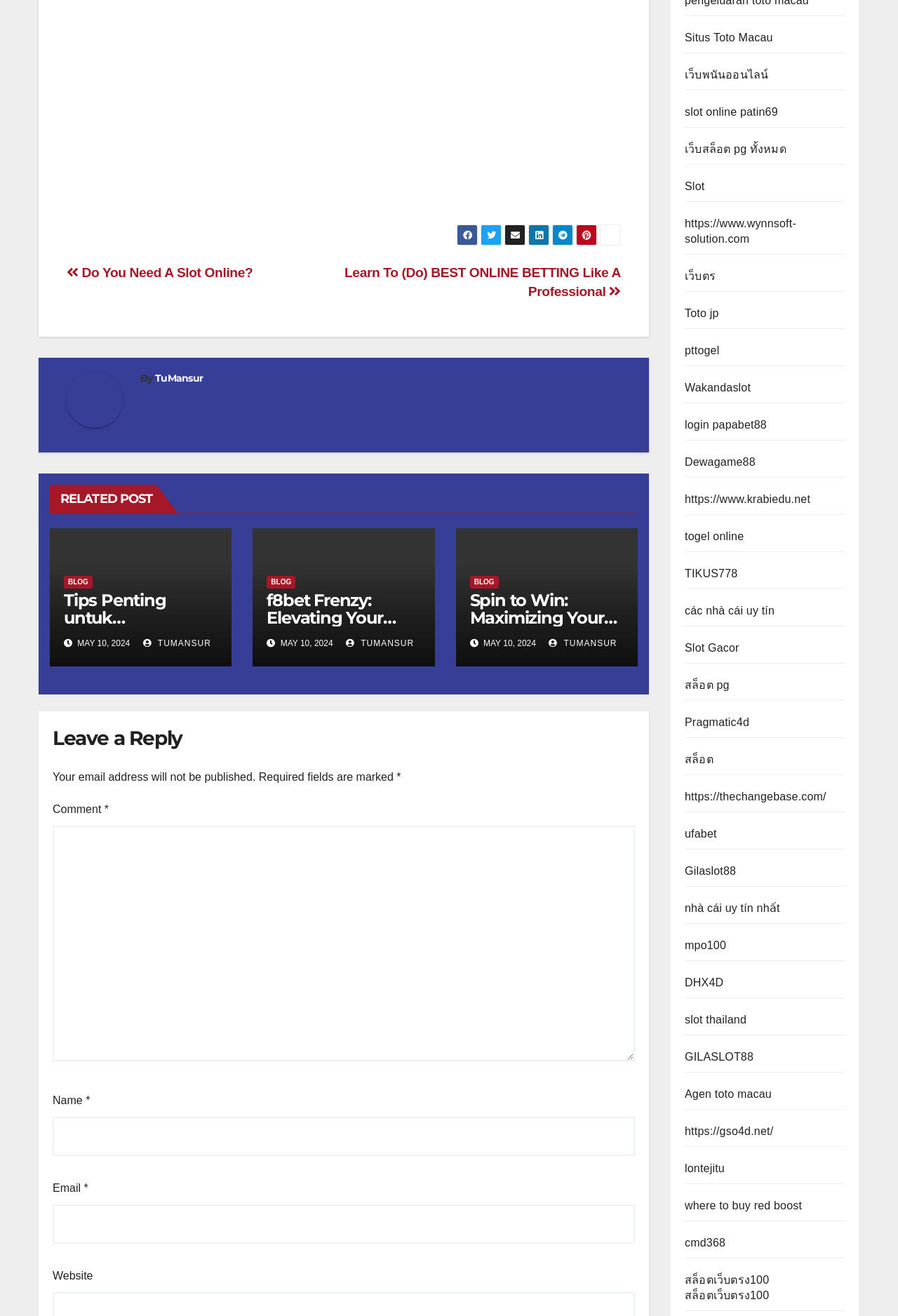Who is the author of the article?
Give a detailed response to the question by analyzing the screenshot.

The author of the article is mentioned at the bottom of the page, where it says 'By TuMansur'. This indicates that TuMansur is the author of the article.